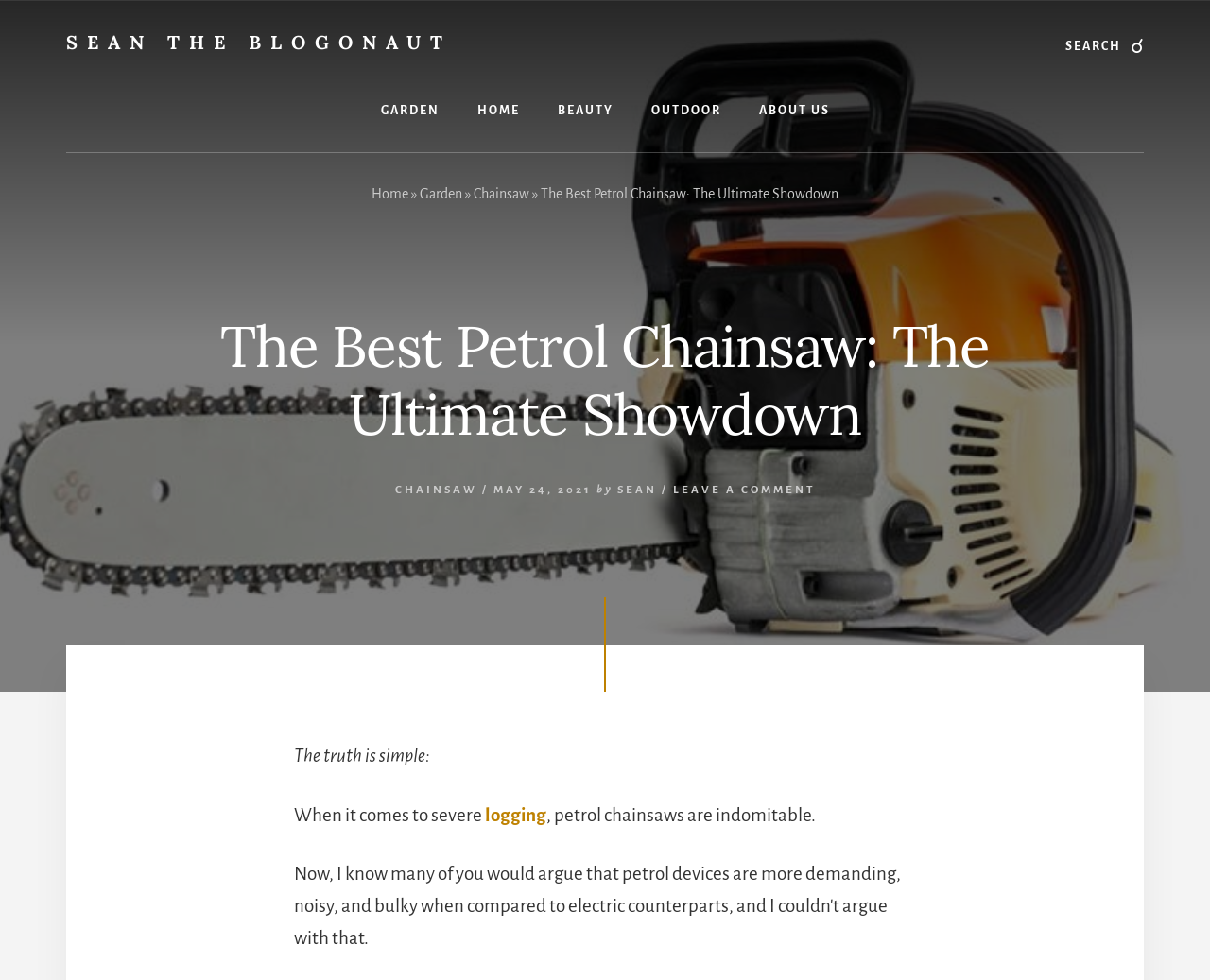Locate the bounding box coordinates of the element that needs to be clicked to carry out the instruction: "Read the article about CHAINSAW". The coordinates should be given as four float numbers ranging from 0 to 1, i.e., [left, top, right, bottom].

[0.326, 0.494, 0.394, 0.506]